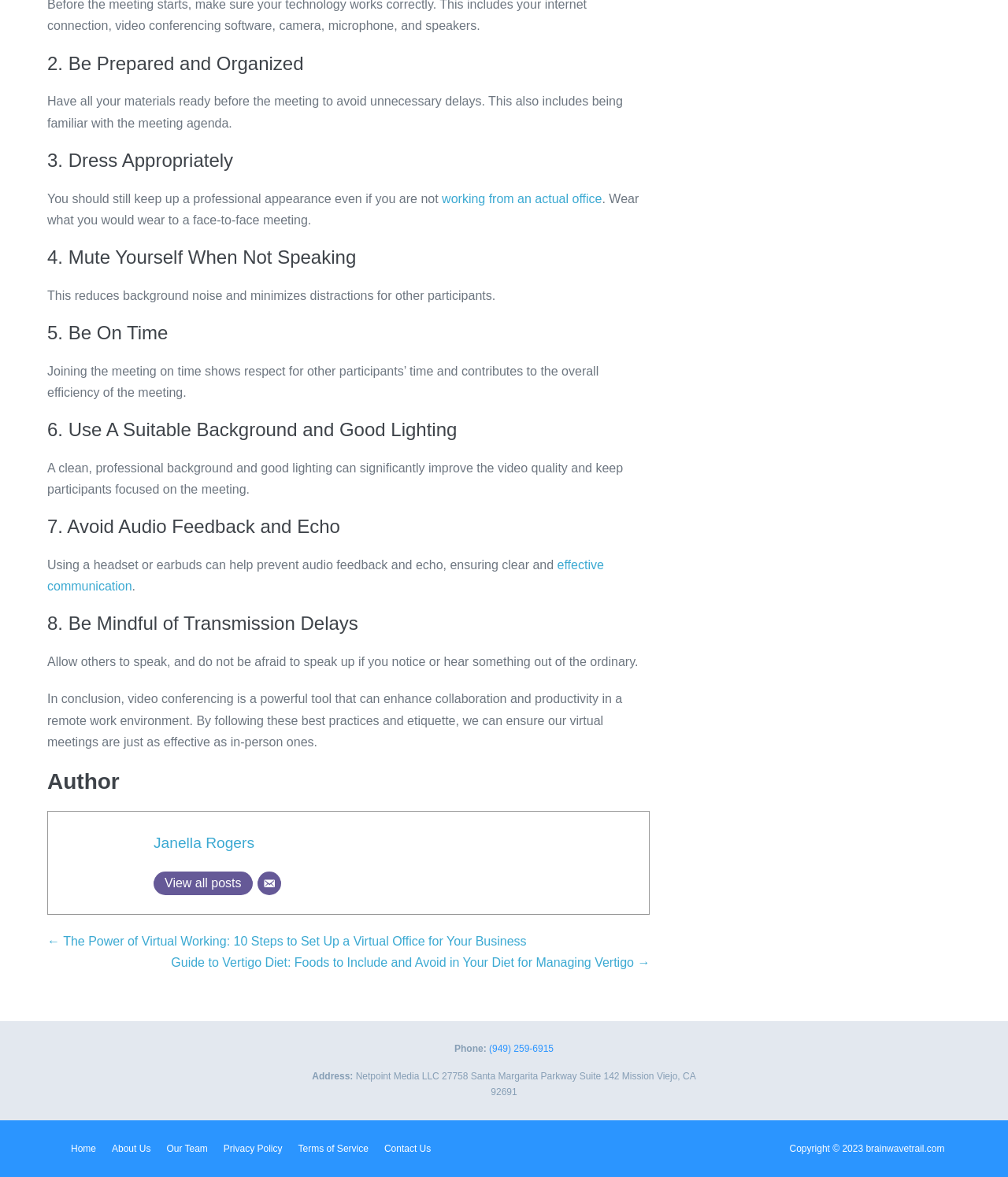Can you show the bounding box coordinates of the region to click on to complete the task described in the instruction: "Contact us via phone"?

[0.485, 0.886, 0.549, 0.895]